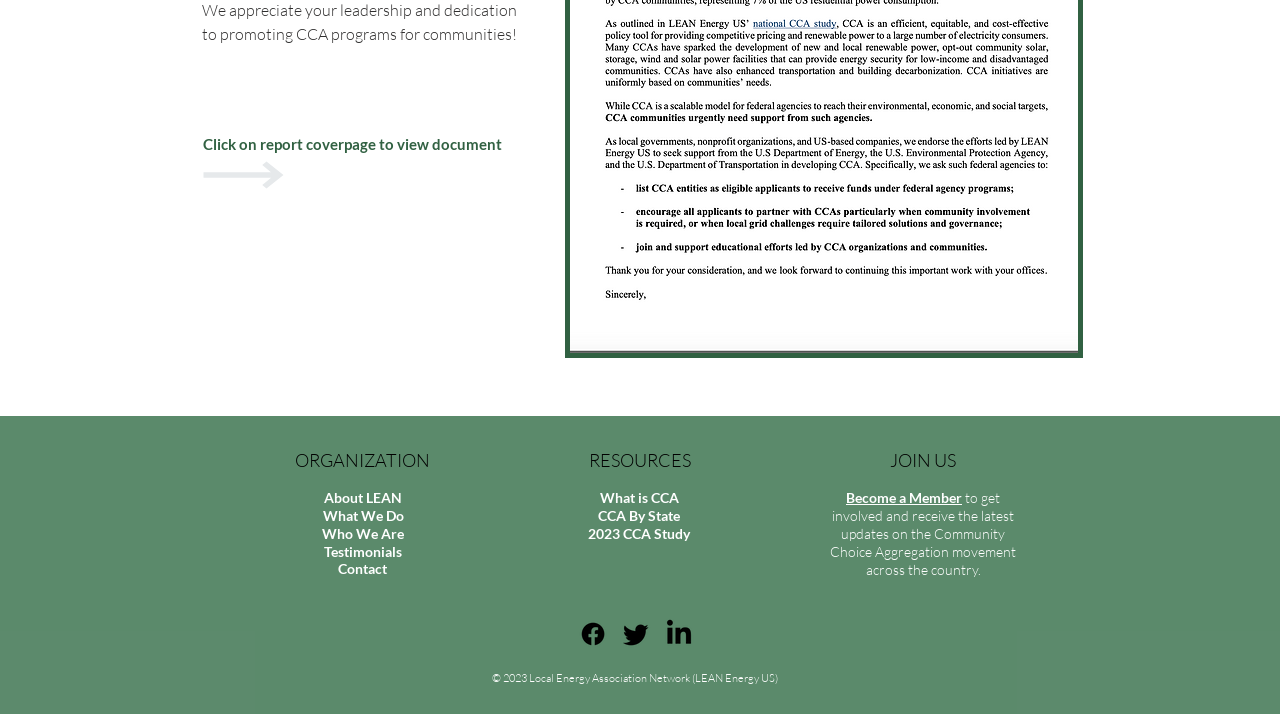Using the webpage screenshot and the element description @jeffdose, determine the bounding box coordinates. Specify the coordinates in the format (top-left x, top-left y, bottom-right x, bottom-right y) with values ranging from 0 to 1.

None